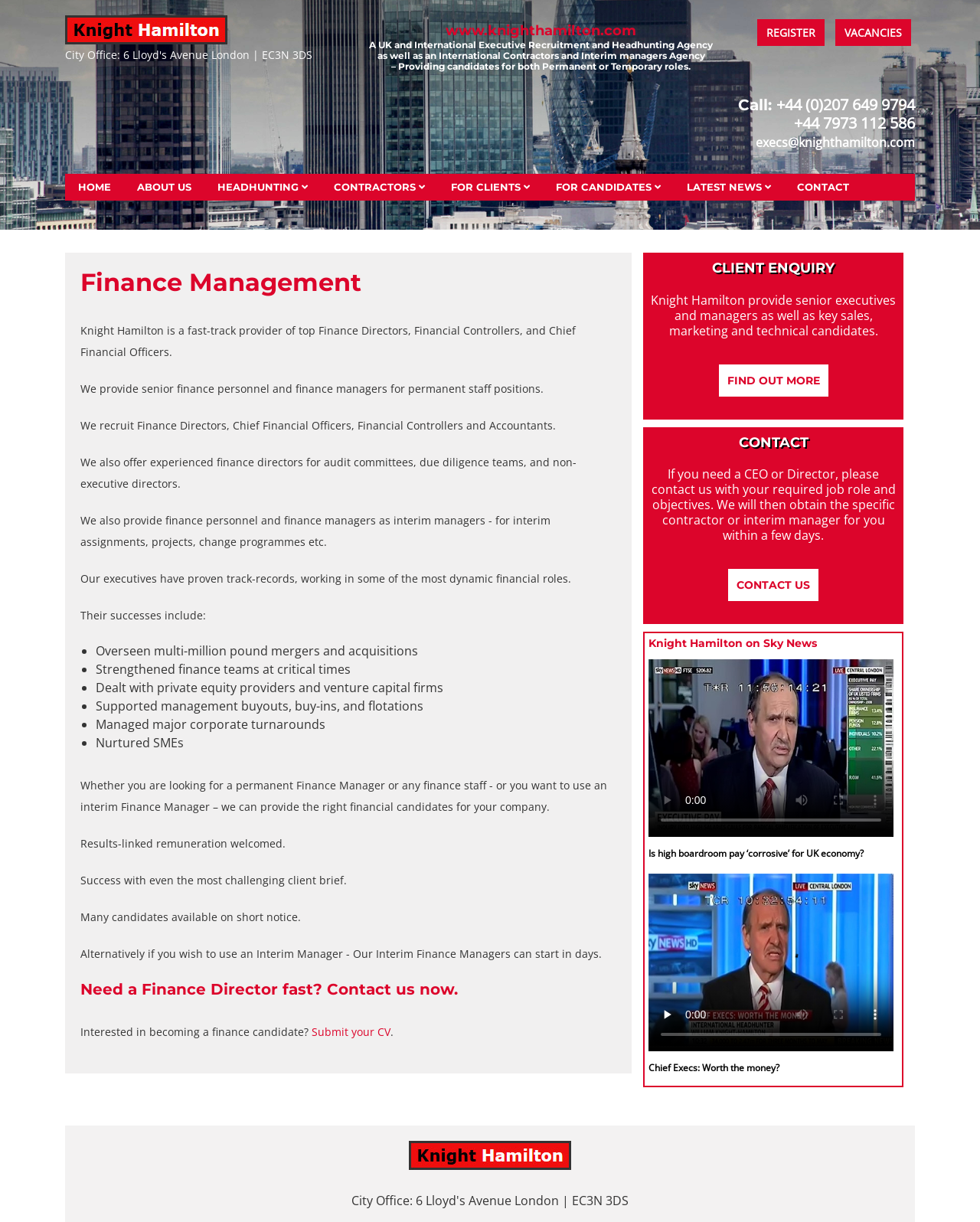Identify the bounding box coordinates of the element that should be clicked to fulfill this task: "Click the 'HOME' link". The coordinates should be provided as four float numbers between 0 and 1, i.e., [left, top, right, bottom].

[0.073, 0.141, 0.12, 0.163]